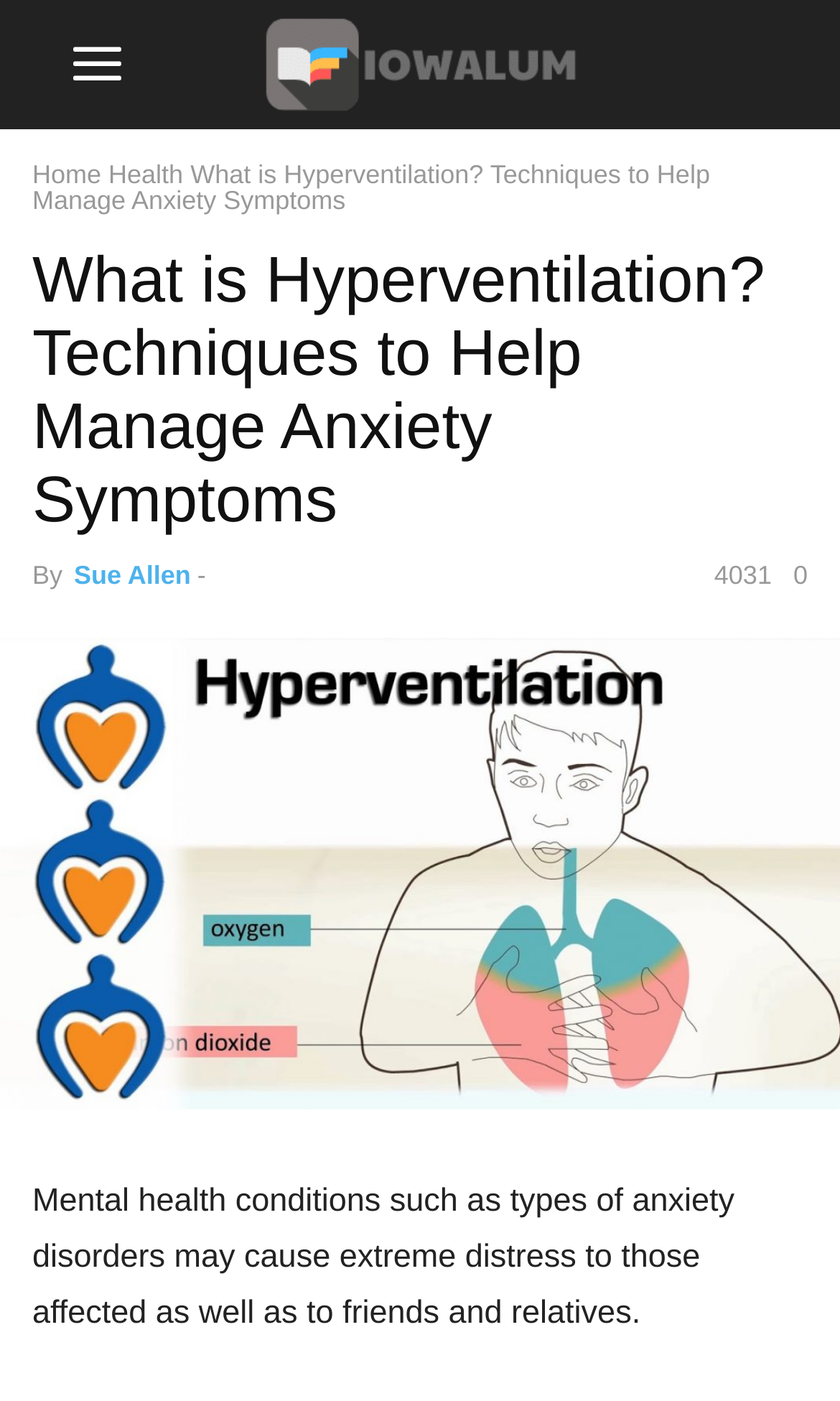Please give a one-word or short phrase response to the following question: 
Who is the author of the article?

Sue Allen